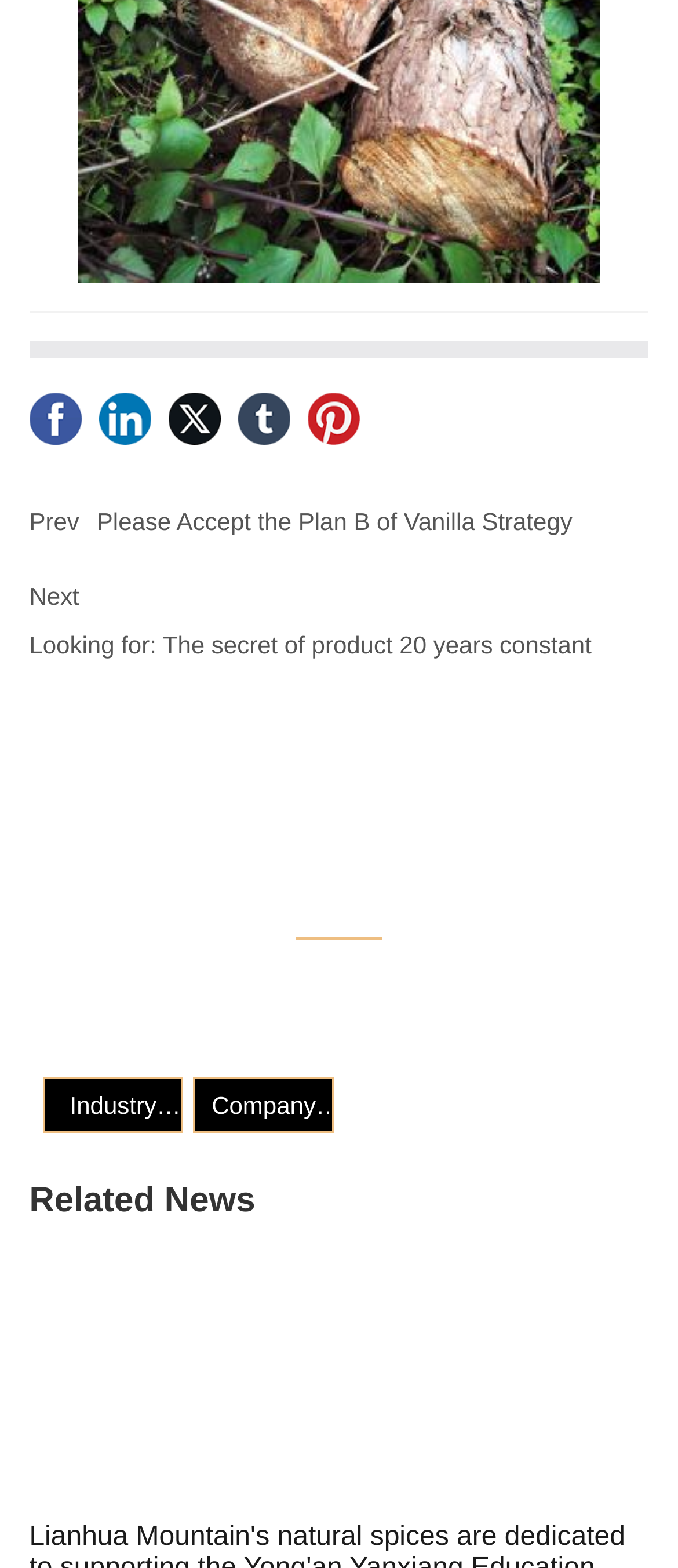What is the quote mentioned on the webpage?
Refer to the image and respond with a one-word or short-phrase answer.

Although Grass Seemingly Small,An Anchored In Ground,It Can Create A Blue Sky